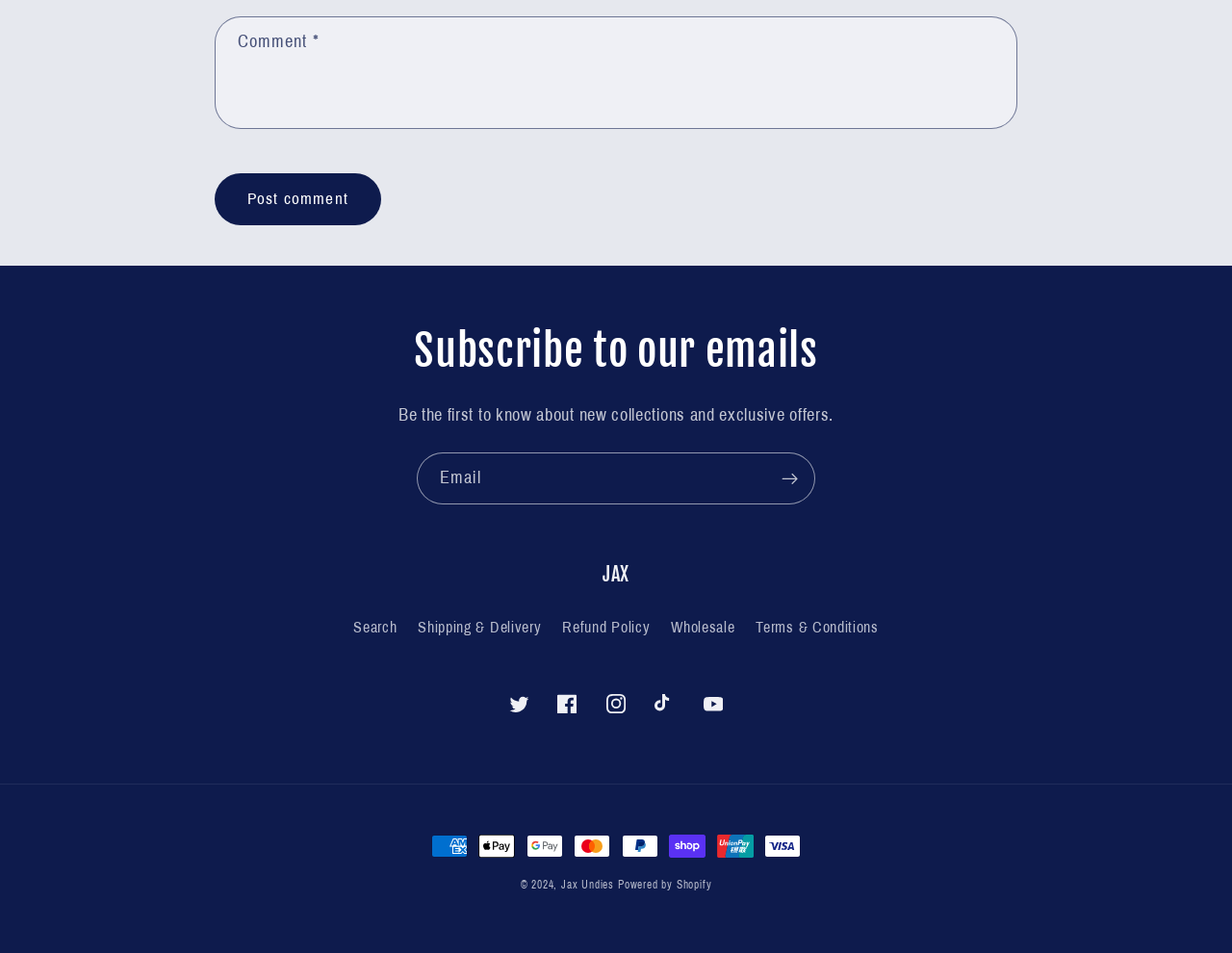Please identify the bounding box coordinates of the clickable area that will fulfill the following instruction: "Click John Deere". The coordinates should be in the format of four float numbers between 0 and 1, i.e., [left, top, right, bottom].

None